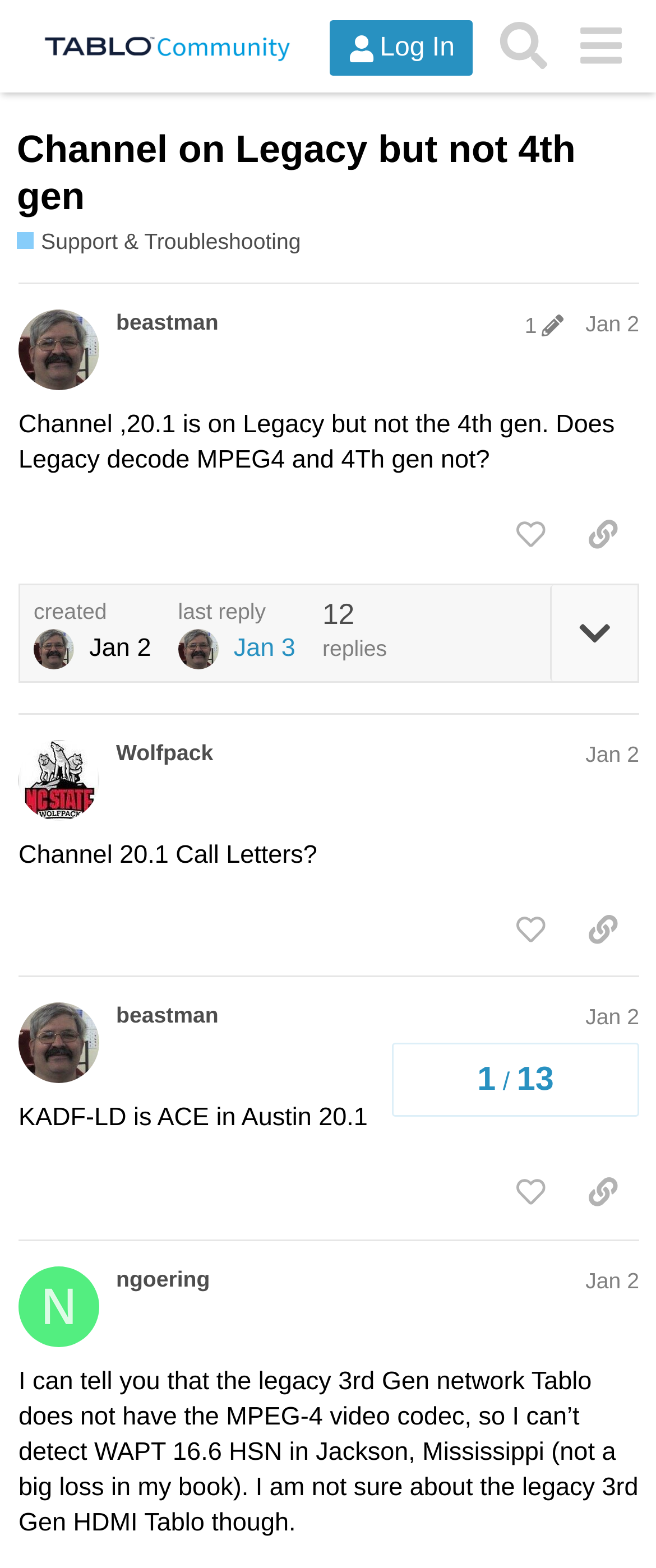What is the content of the fourth post?
Please analyze the image and answer the question with as much detail as possible.

The fourth post is written by ngoering and the content is about the legacy 3rd Gen network Tablo not having the MPEG-4 video codec.